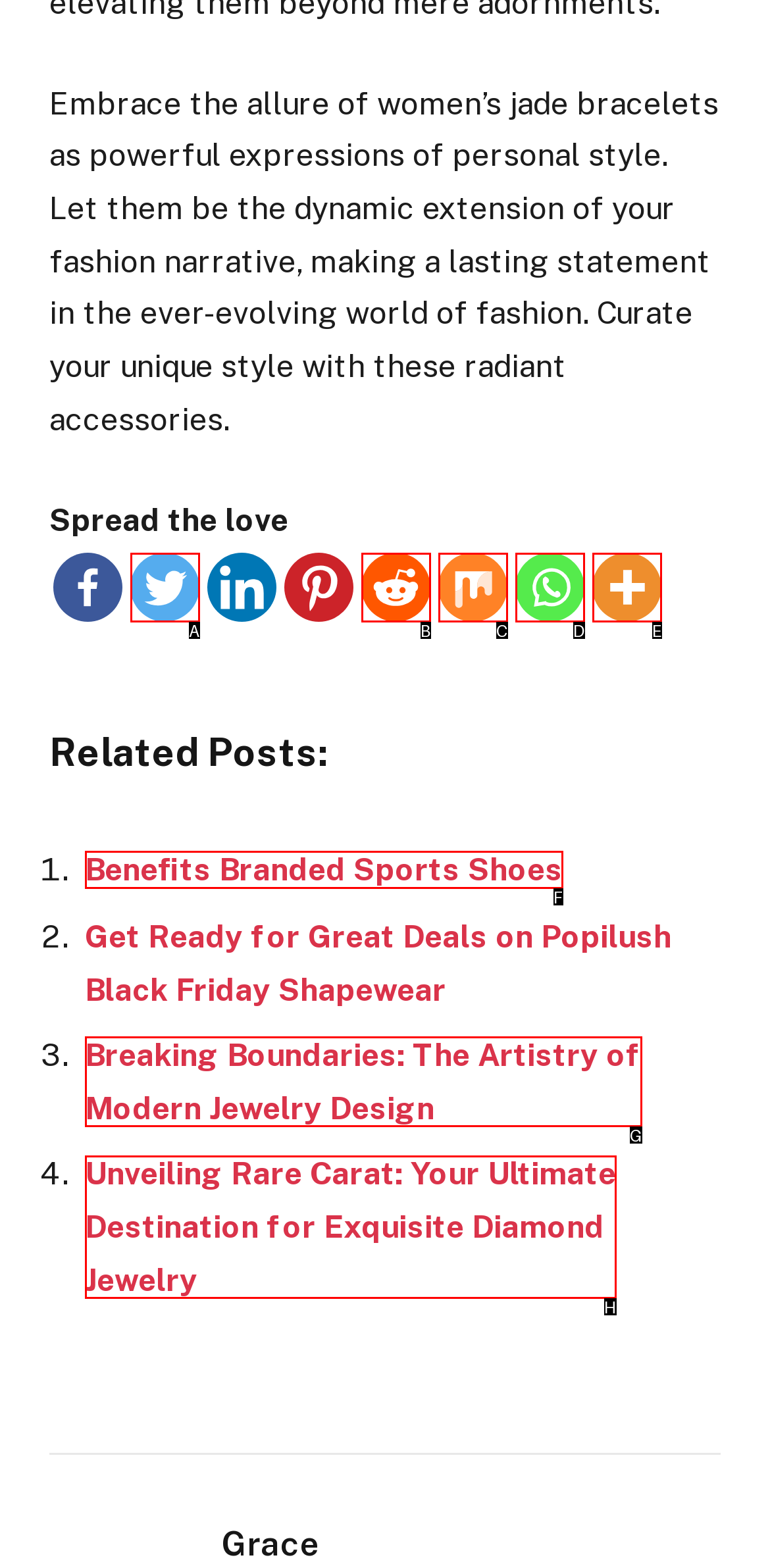Select the option that matches the description: Benefits Branded Sports Shoes. Answer with the letter of the correct option directly.

F